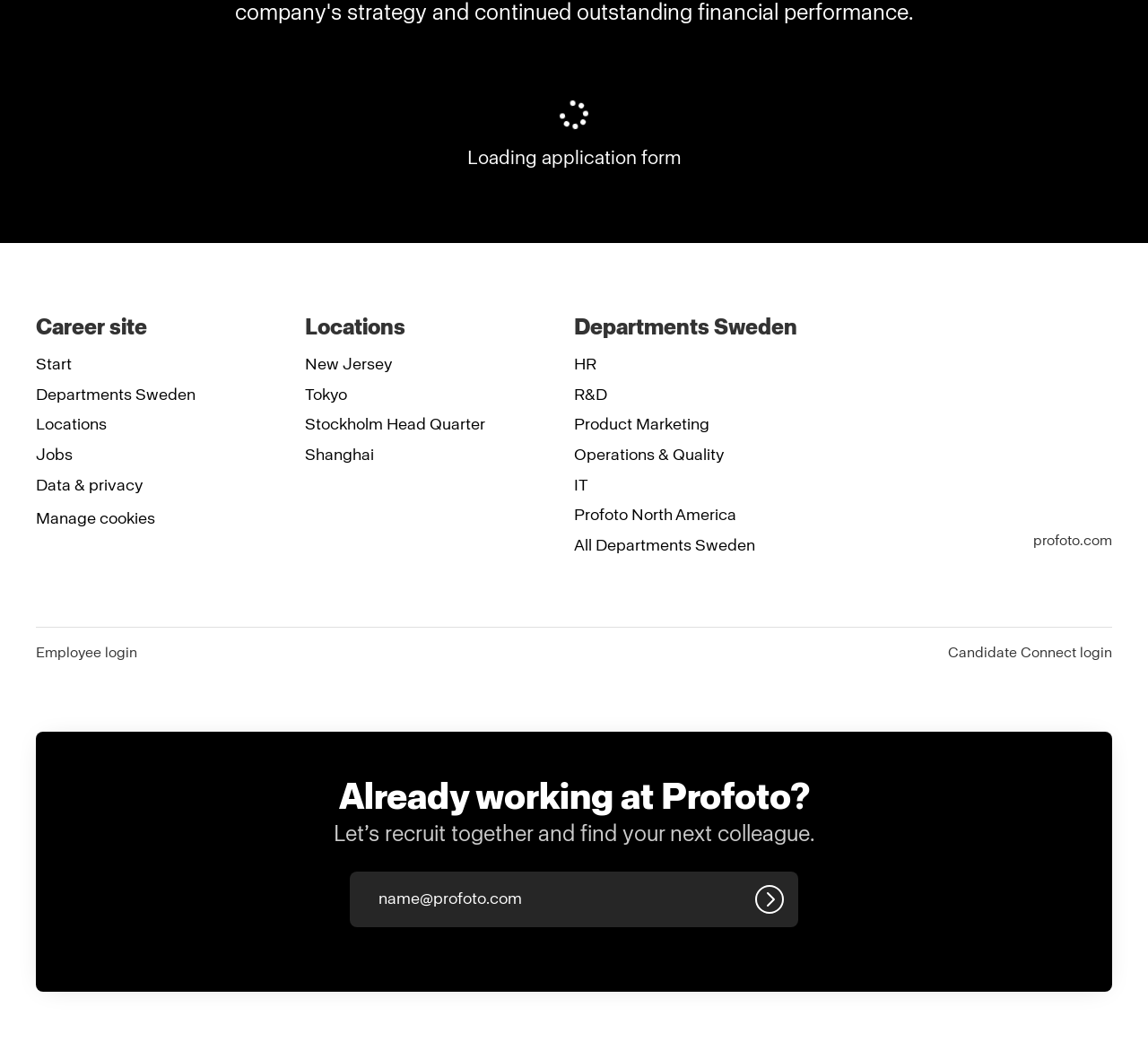Specify the bounding box coordinates of the area that needs to be clicked to achieve the following instruction: "Click on the 'Employee login' link".

[0.031, 0.607, 0.12, 0.627]